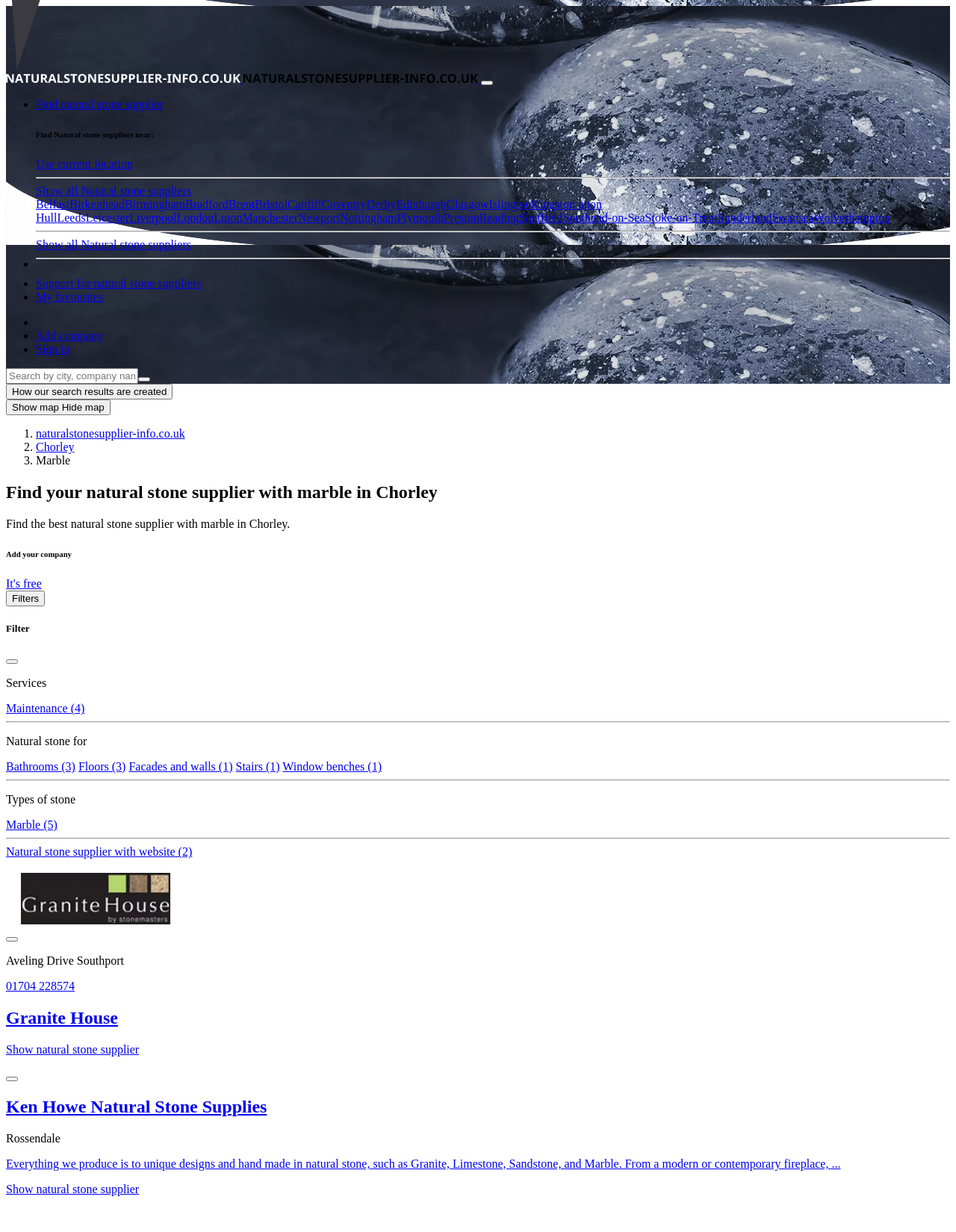What is the purpose of the 'Use current location' link?
Using the details from the image, give an elaborate explanation to answer the question.

The 'Use current location' link is located near the top of the webpage, and its purpose is to allow users to use their current location as a search parameter. This can be inferred from the link's text and its position on the webpage, which suggests that it is related to the search function.